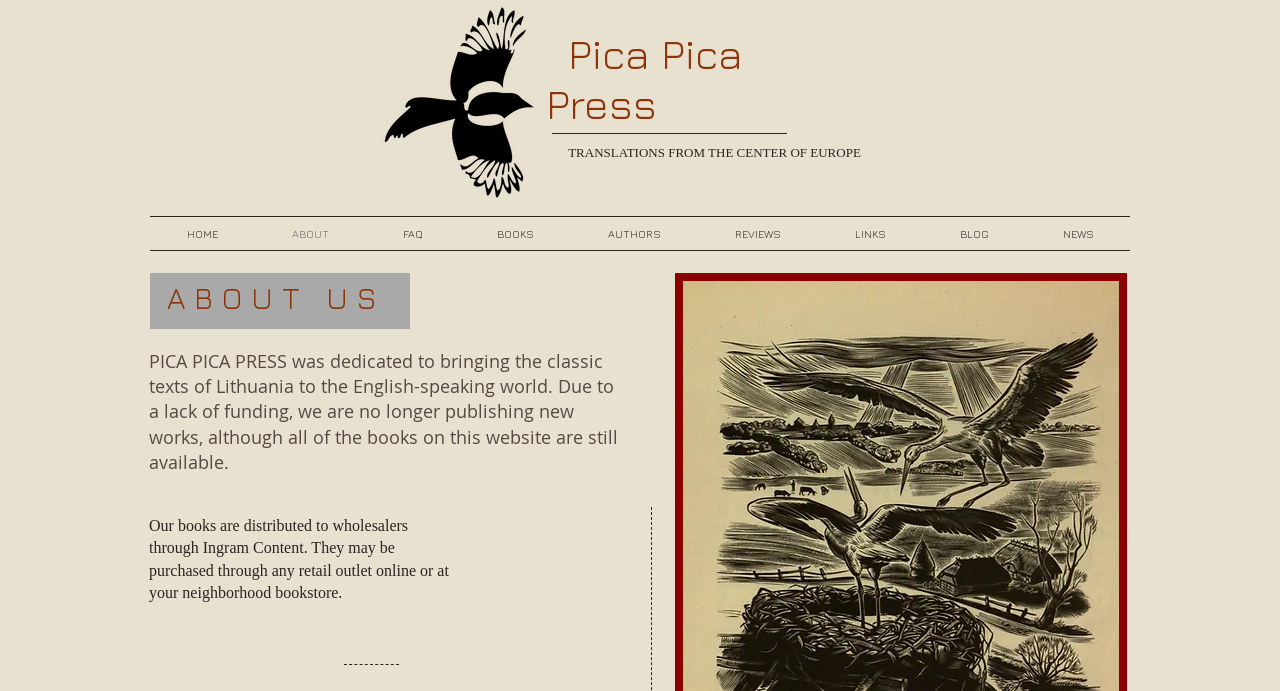How many navigation links are there?
Please provide a comprehensive answer based on the information in the image.

The navigation links can be found in the navigation element with the text 'Site'. There are 8 links: 'HOME', 'ABOUT', 'FAQ', 'BOOKS', 'AUTHORS', 'REVIEWS', 'LINKS', and 'BLOG'.